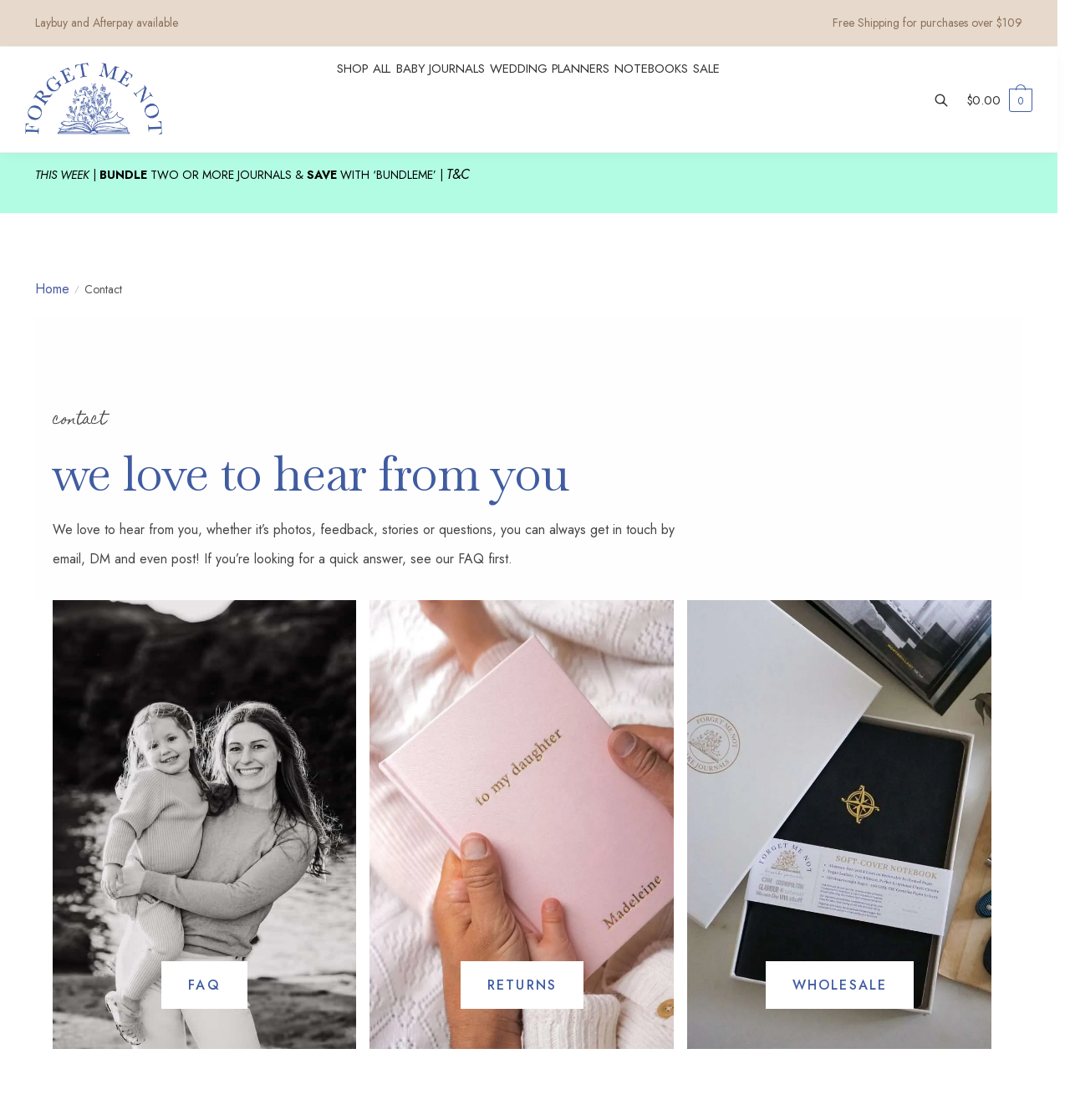What is the purpose of the contact page?
Please use the image to provide a one-word or short phrase answer.

To hear from customers